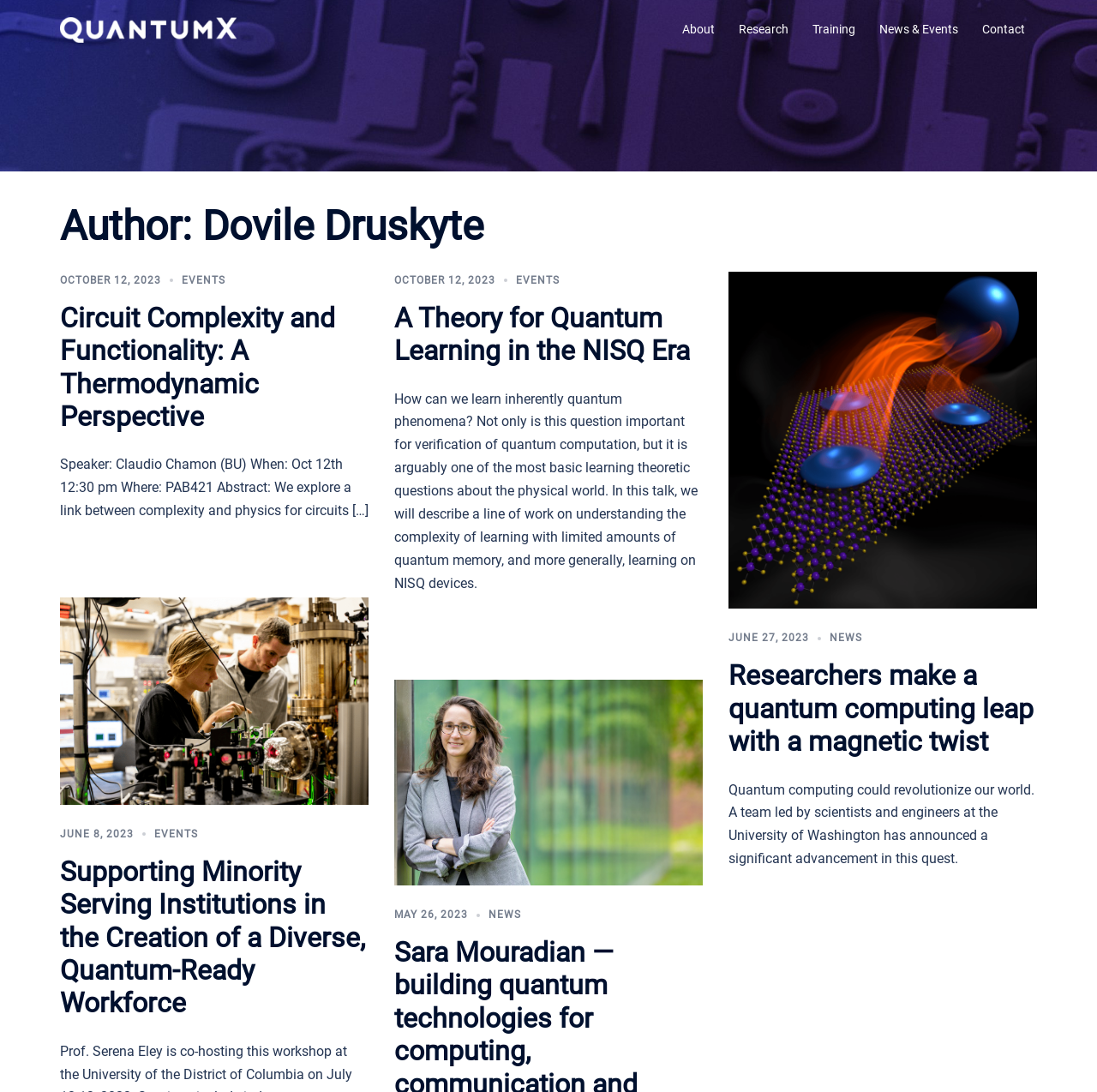Please reply with a single word or brief phrase to the question: 
How many articles are on this webpage?

3